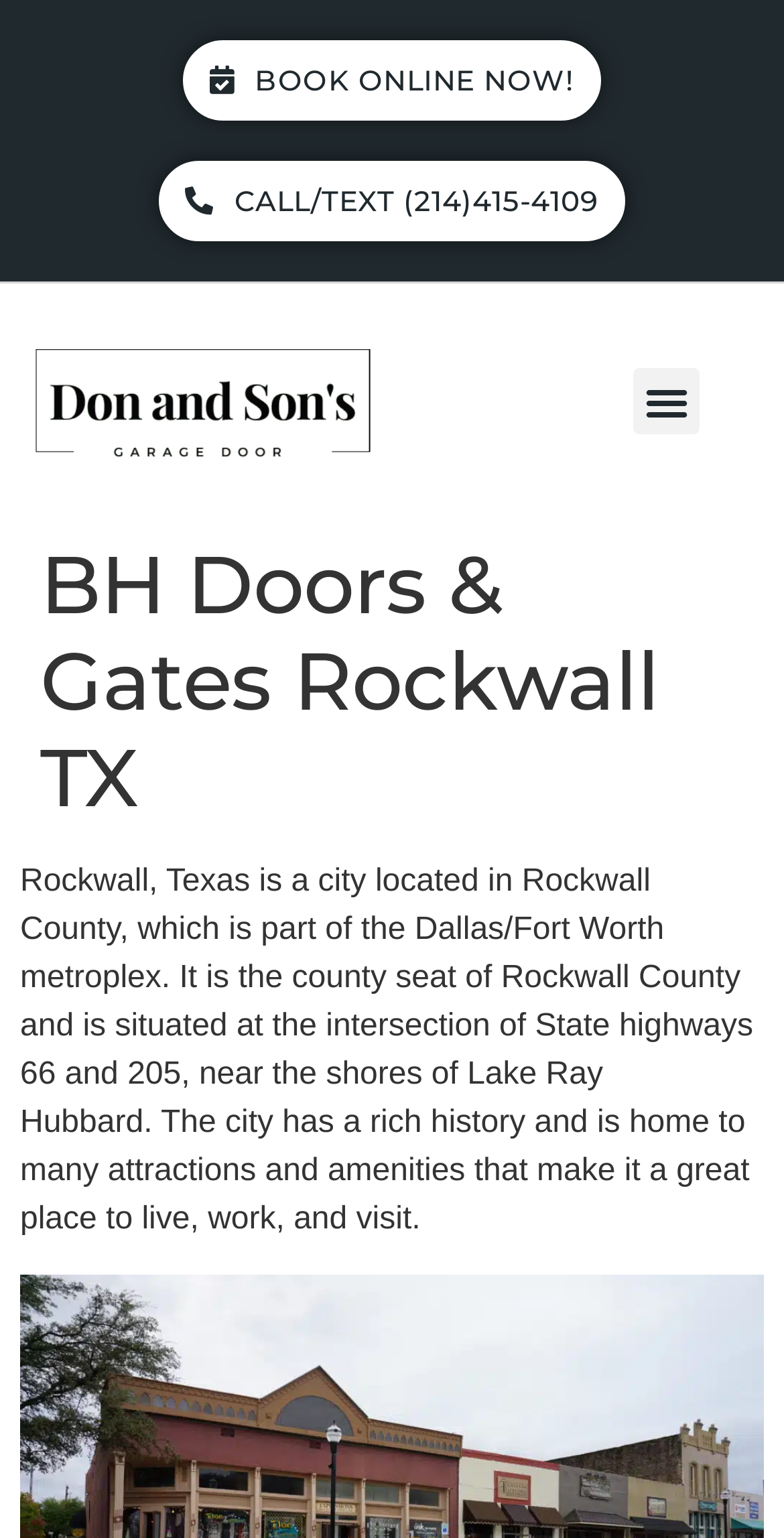Bounding box coordinates are specified in the format (top-left x, top-left y, bottom-right x, bottom-right y). All values are floating point numbers bounded between 0 and 1. Please provide the bounding box coordinate of the region this sentence describes: Menu

[0.808, 0.24, 0.892, 0.283]